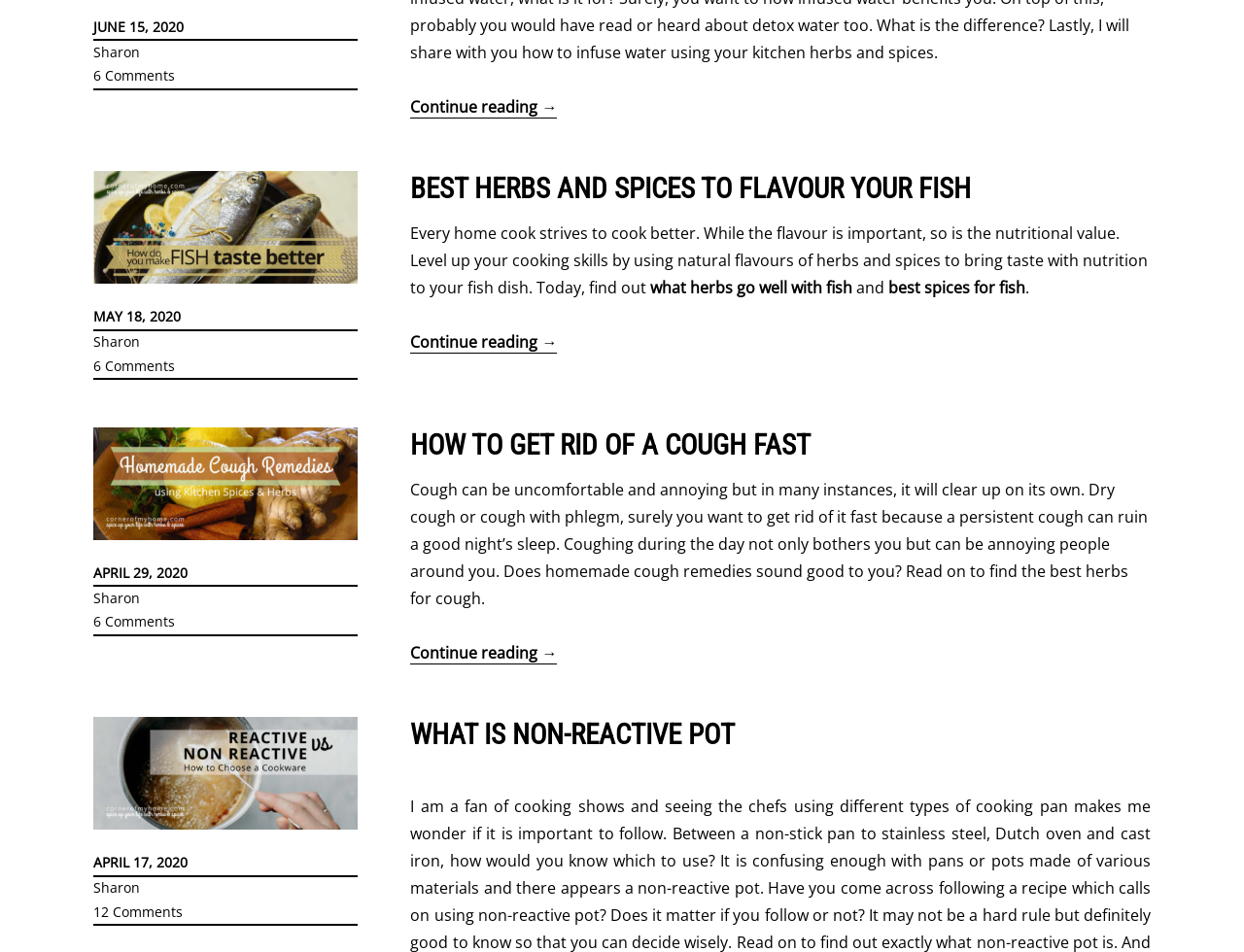Please study the image and answer the question comprehensively:
How many comments does the second article have?

The second article has 6 comments, which is indicated by the link '6 Comments' below the article title.